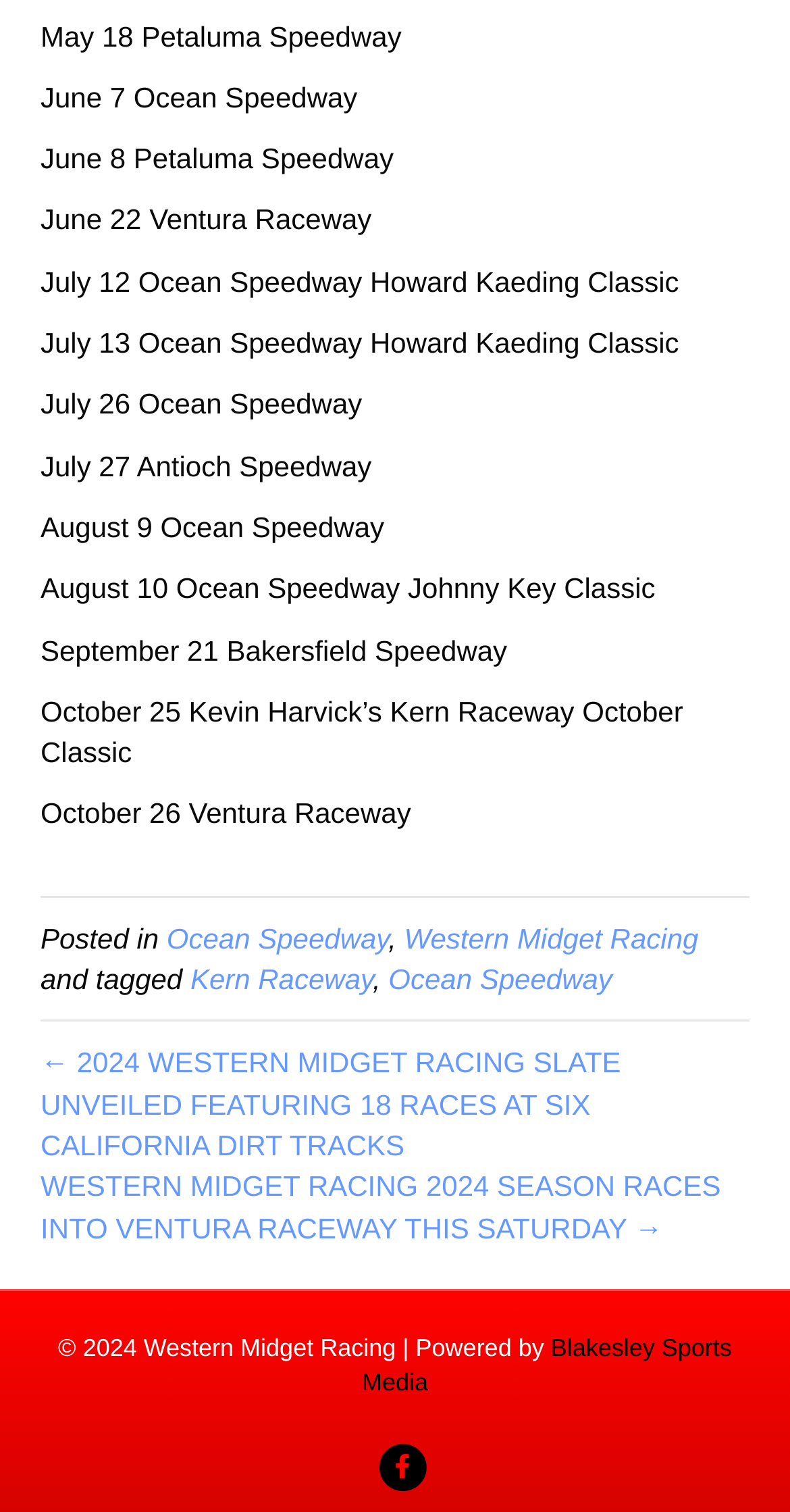What is the copyright year of the website?
Please provide a single word or phrase based on the screenshot.

2024